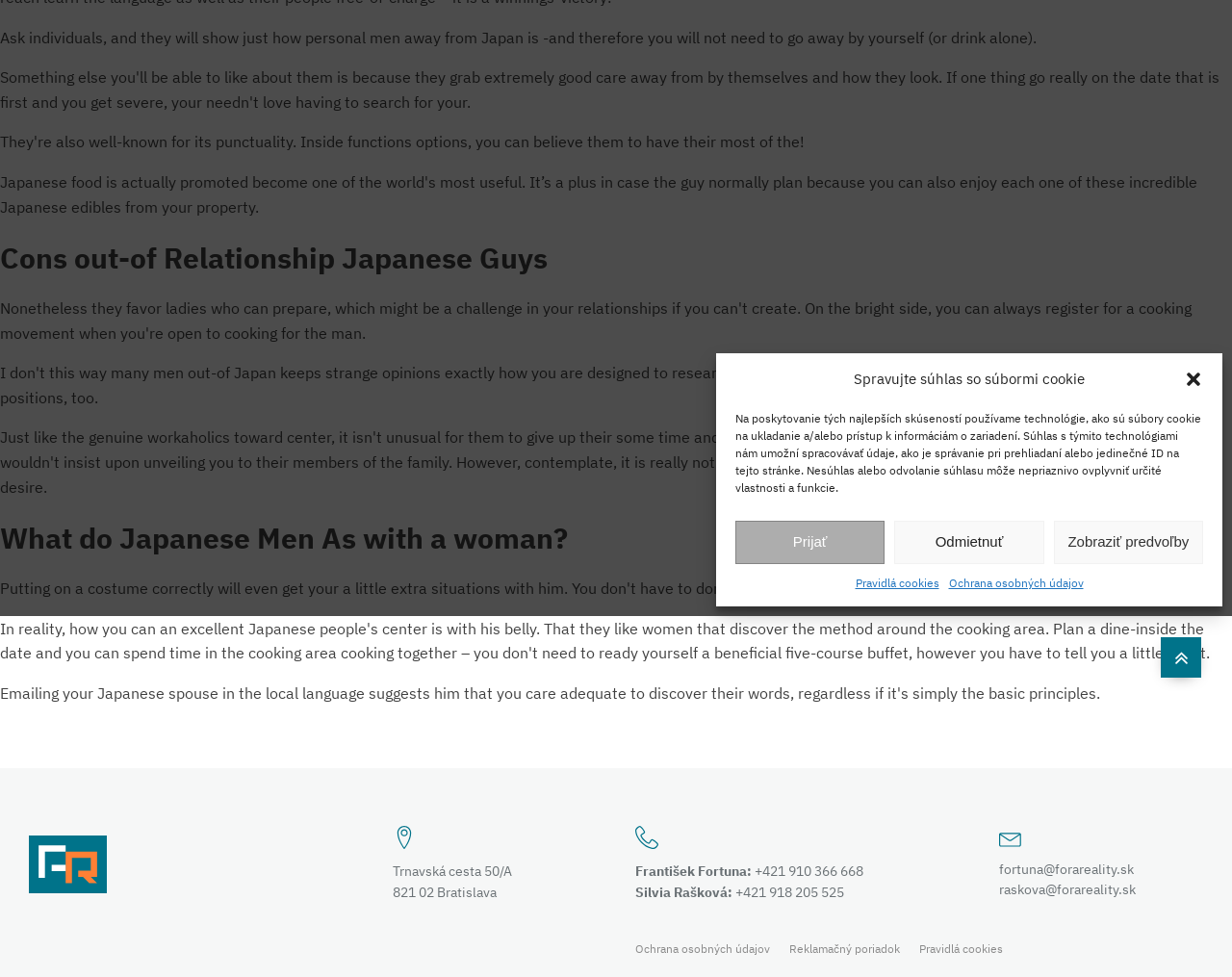Based on the element description: "+421 918 205 525", identify the bounding box coordinates for this UI element. The coordinates must be four float numbers between 0 and 1, listed as [left, top, right, bottom].

[0.597, 0.904, 0.685, 0.922]